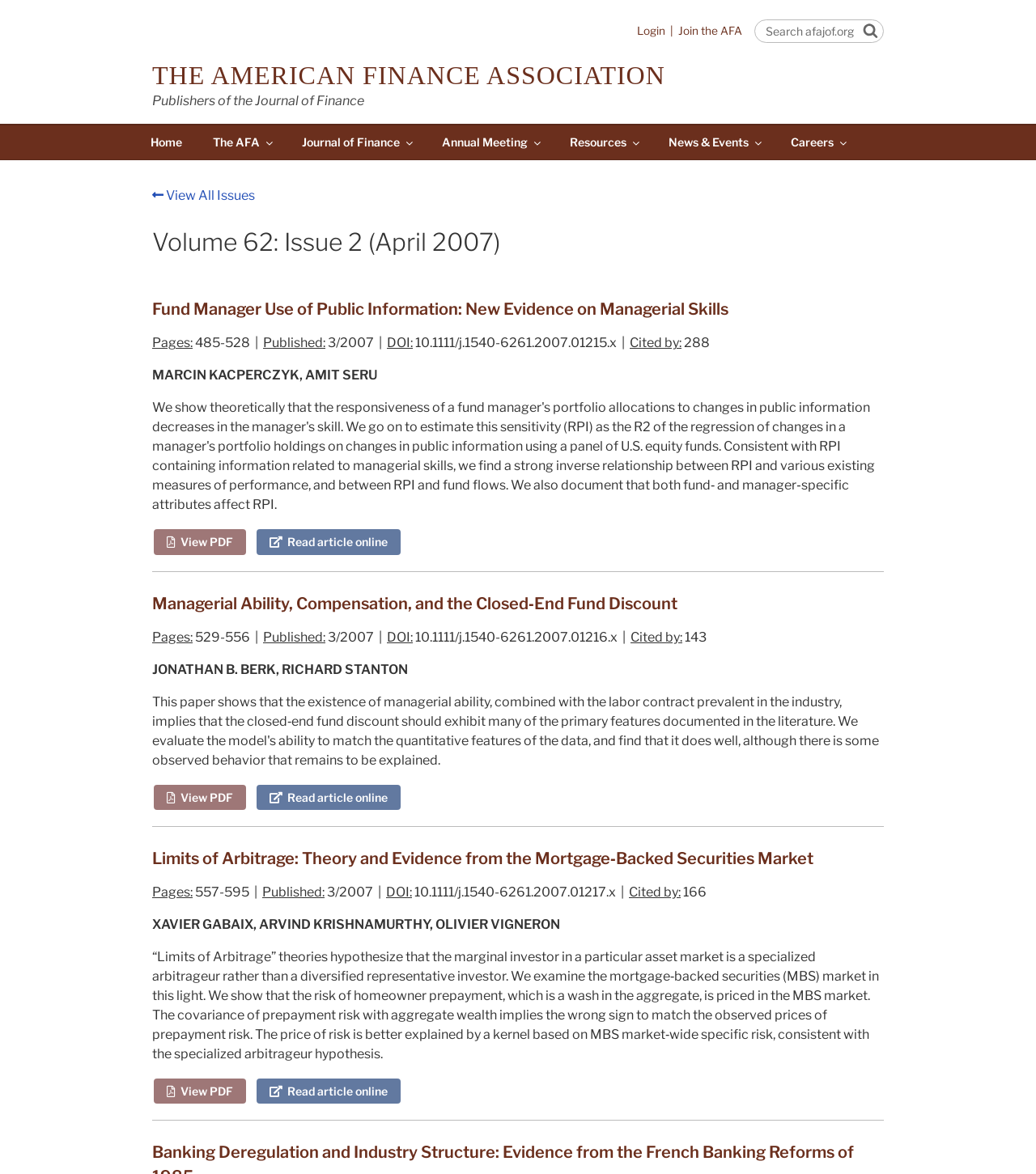Provide the bounding box coordinates of the HTML element this sentence describes: "parent_node: Search name="s" placeholder="Search afajof.org"".

[0.728, 0.017, 0.853, 0.036]